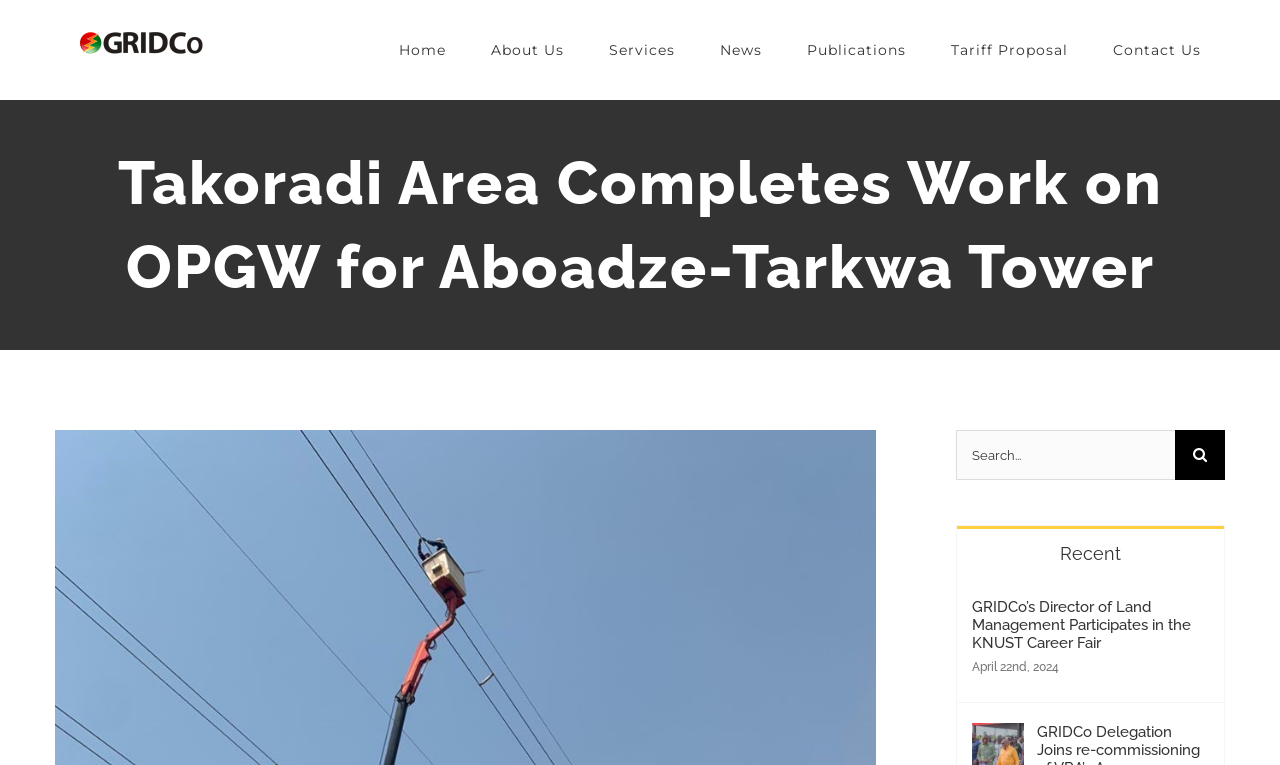Find the bounding box coordinates of the clickable element required to execute the following instruction: "Search for something". Provide the coordinates as four float numbers between 0 and 1, i.e., [left, top, right, bottom].

[0.747, 0.562, 0.918, 0.627]